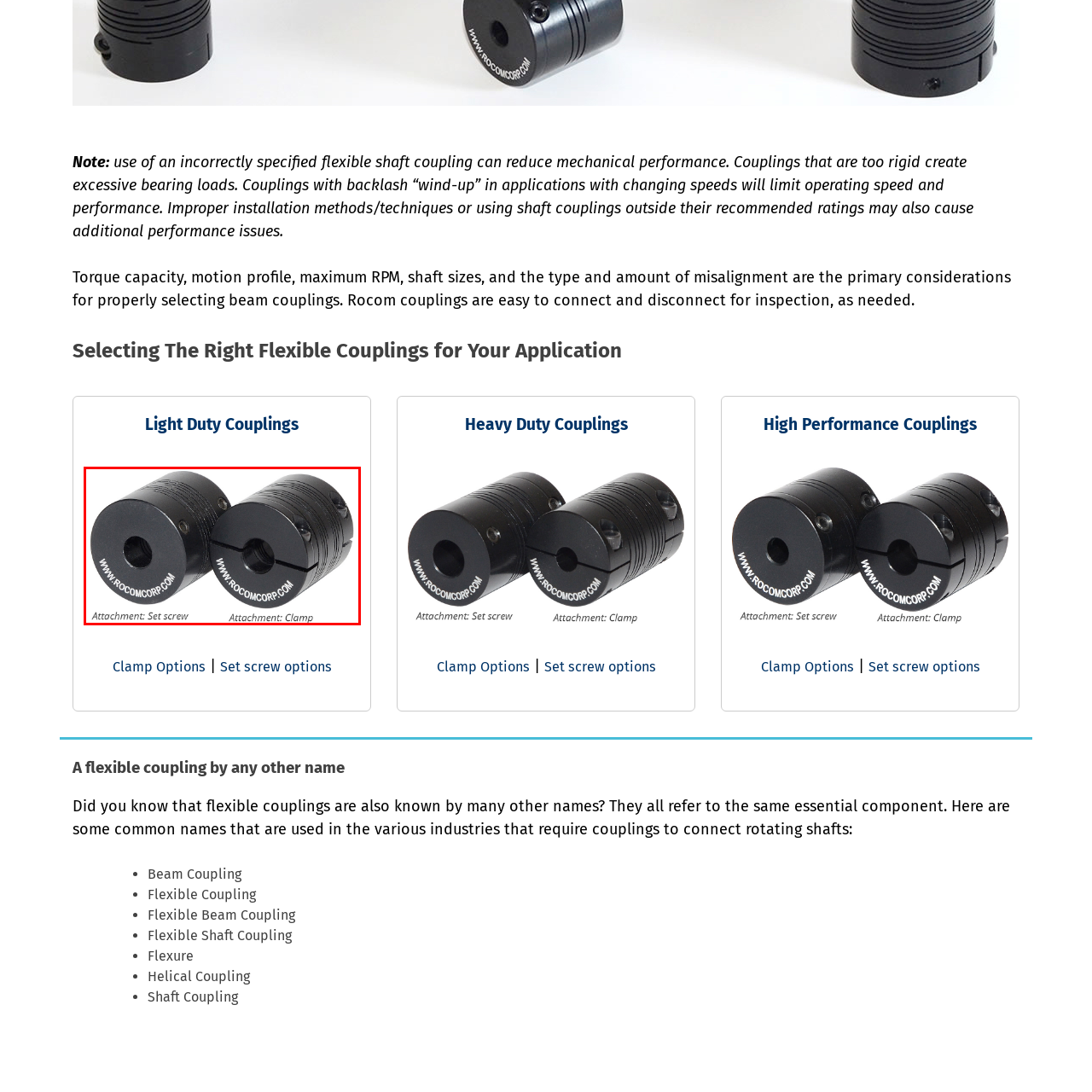Focus on the portion of the image highlighted in red and deliver a detailed explanation for the following question: What is the benefit of using these couplings in applications?

The couplings are designed to provide reliable mechanical performance, which means they can withstand the mechanical stresses and loads in the application, and also allow for easy disconnection for inspection or maintenance, making them a reliable choice for various applications.